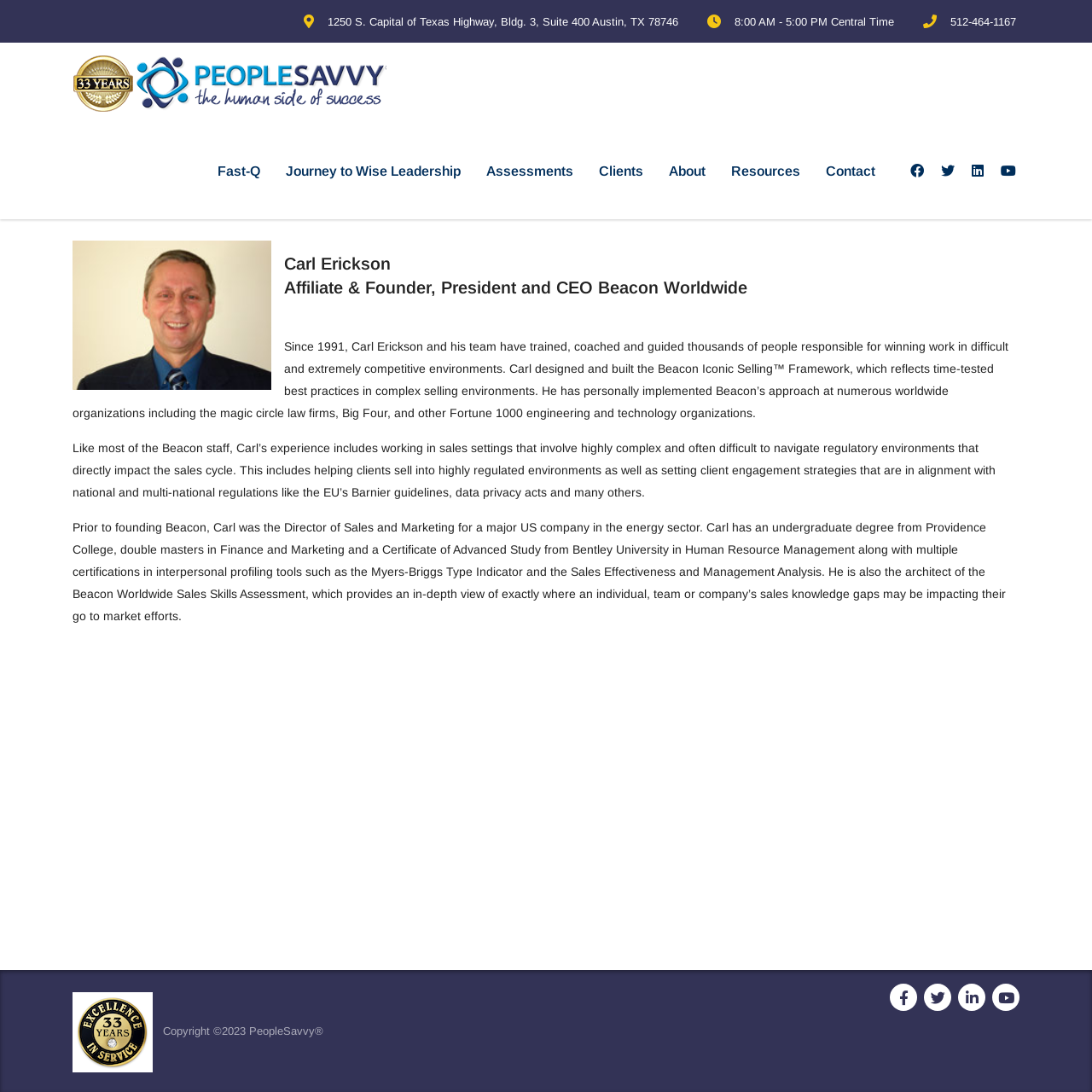What is the name of the company where Carl Erickson worked before founding Beacon?
Provide a thorough and detailed answer to the question.

The webpage mentions that before founding Beacon, Carl Erickson was the Director of Sales and Marketing for a major US company in the energy sector, although the exact company name is not specified.